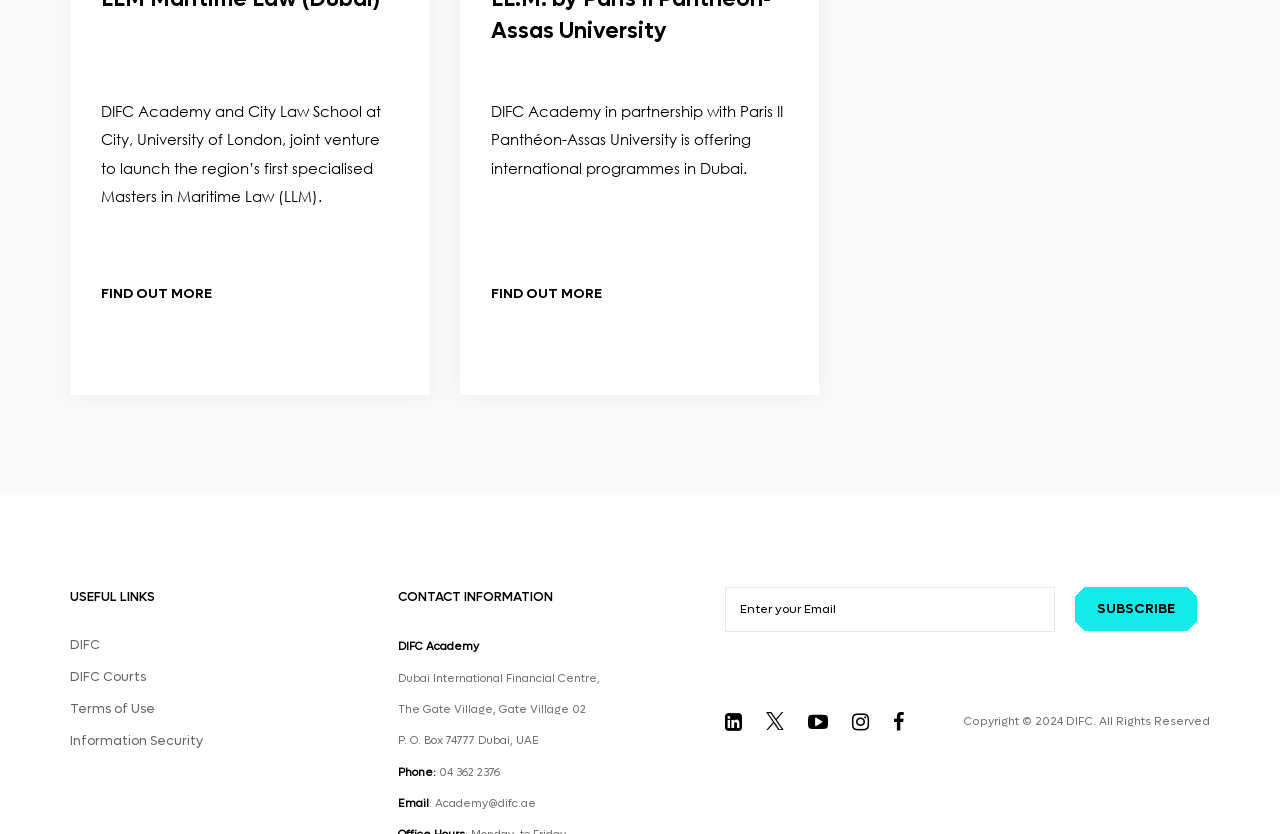What is the copyright year of DIFC?
Carefully analyze the image and provide a thorough answer to the question.

I found the copyright year by looking at the footer of the webpage, where it is stated as 'Copyright © 2024 DIFC. All Rights Reserved'.